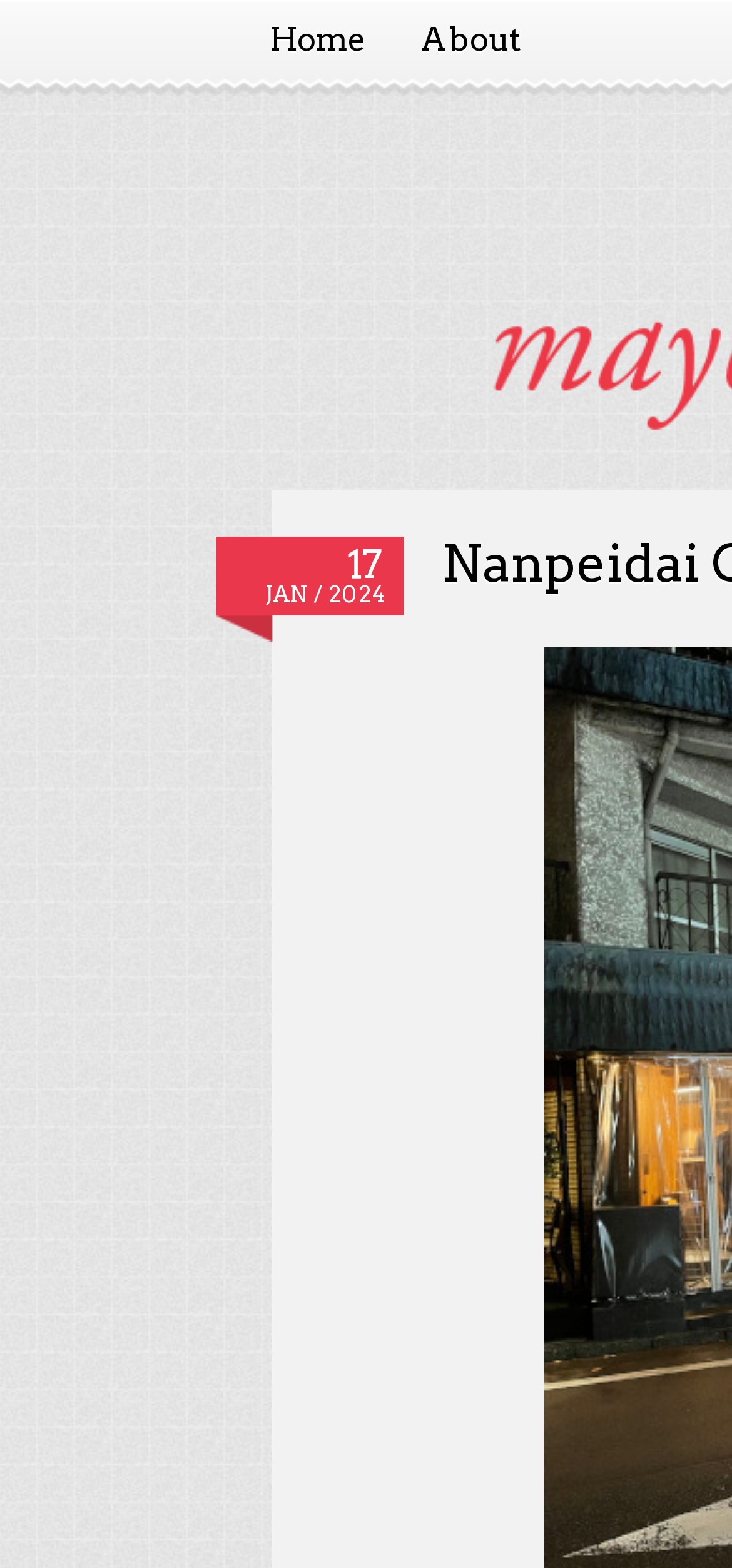Based on the element description "17Jan / 2024", predict the bounding box coordinates of the UI element.

[0.295, 0.342, 0.551, 0.393]